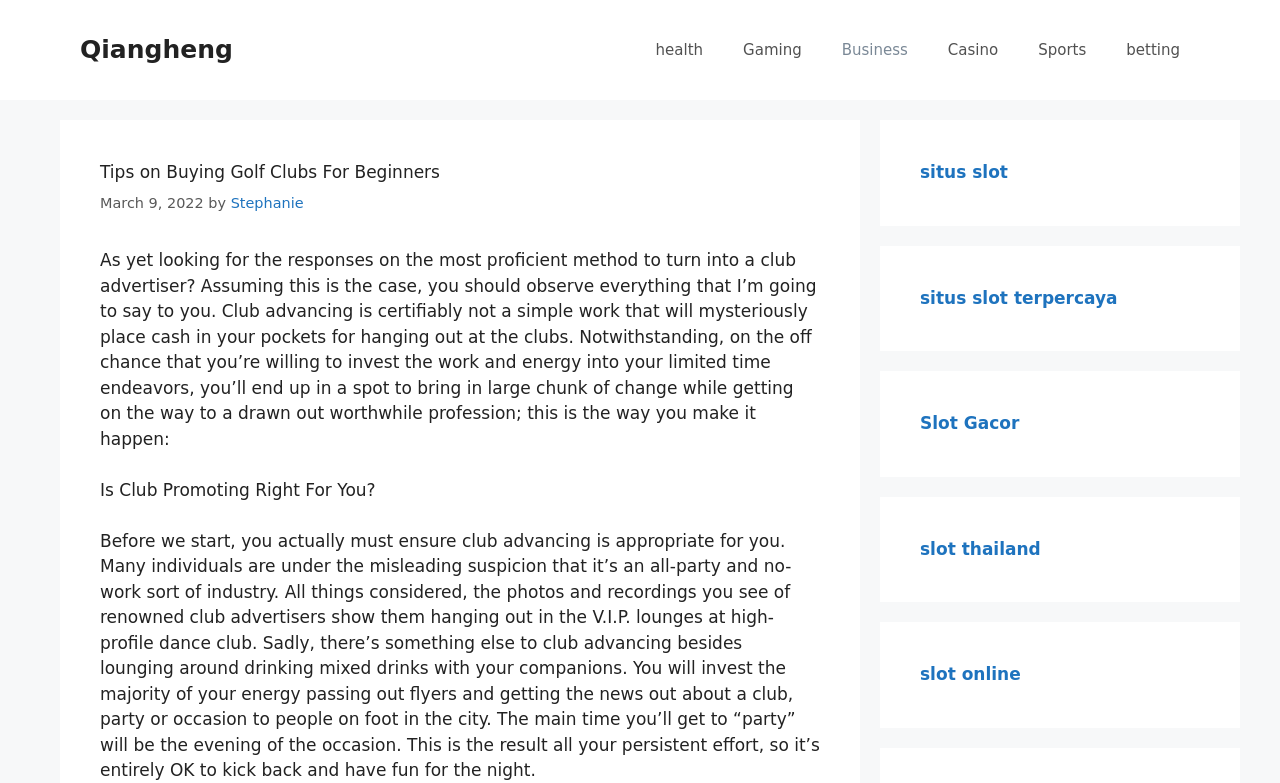Determine the bounding box of the UI element mentioned here: "situs slot". The coordinates must be in the format [left, top, right, bottom] with values ranging from 0 to 1.

[0.719, 0.207, 0.787, 0.232]